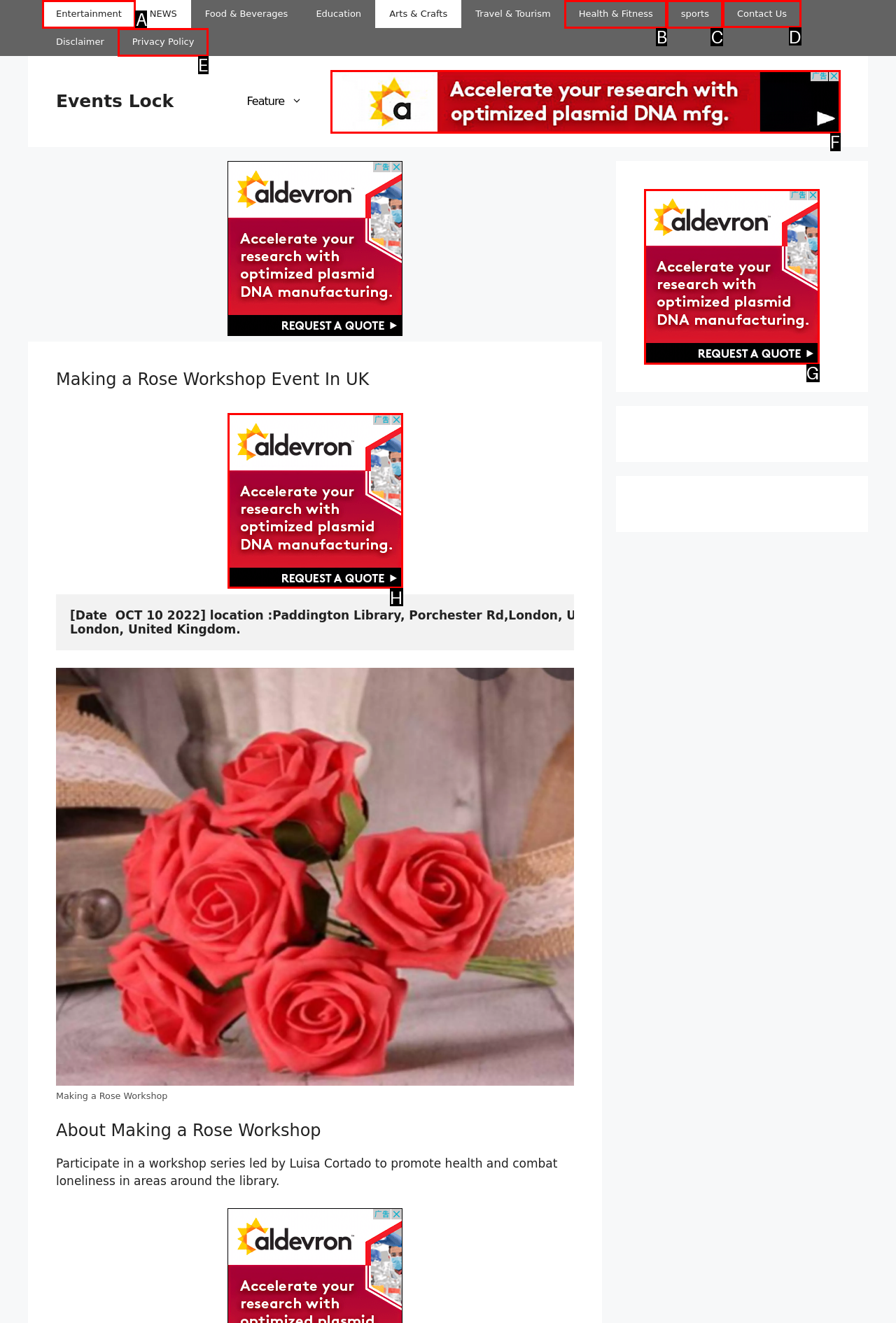Select the HTML element that needs to be clicked to carry out the task: Contact Us
Provide the letter of the correct option.

D